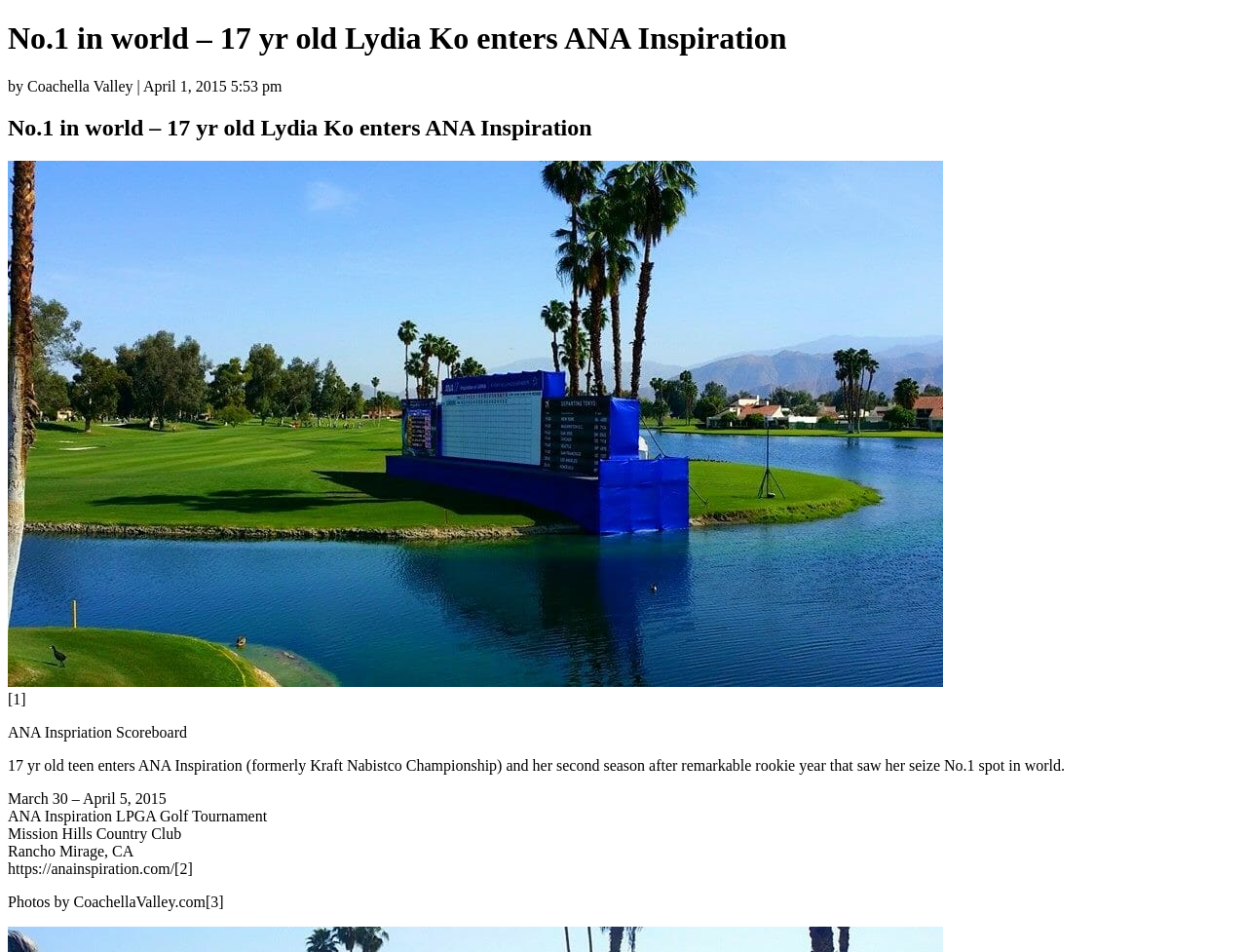Where is the Mission Hills Country Club located?
Please provide a comprehensive and detailed answer to the question.

The location of the Mission Hills Country Club is mentioned in the text 'Rancho Mirage, CA' which is located below the text 'Mission Hills Country Club'.